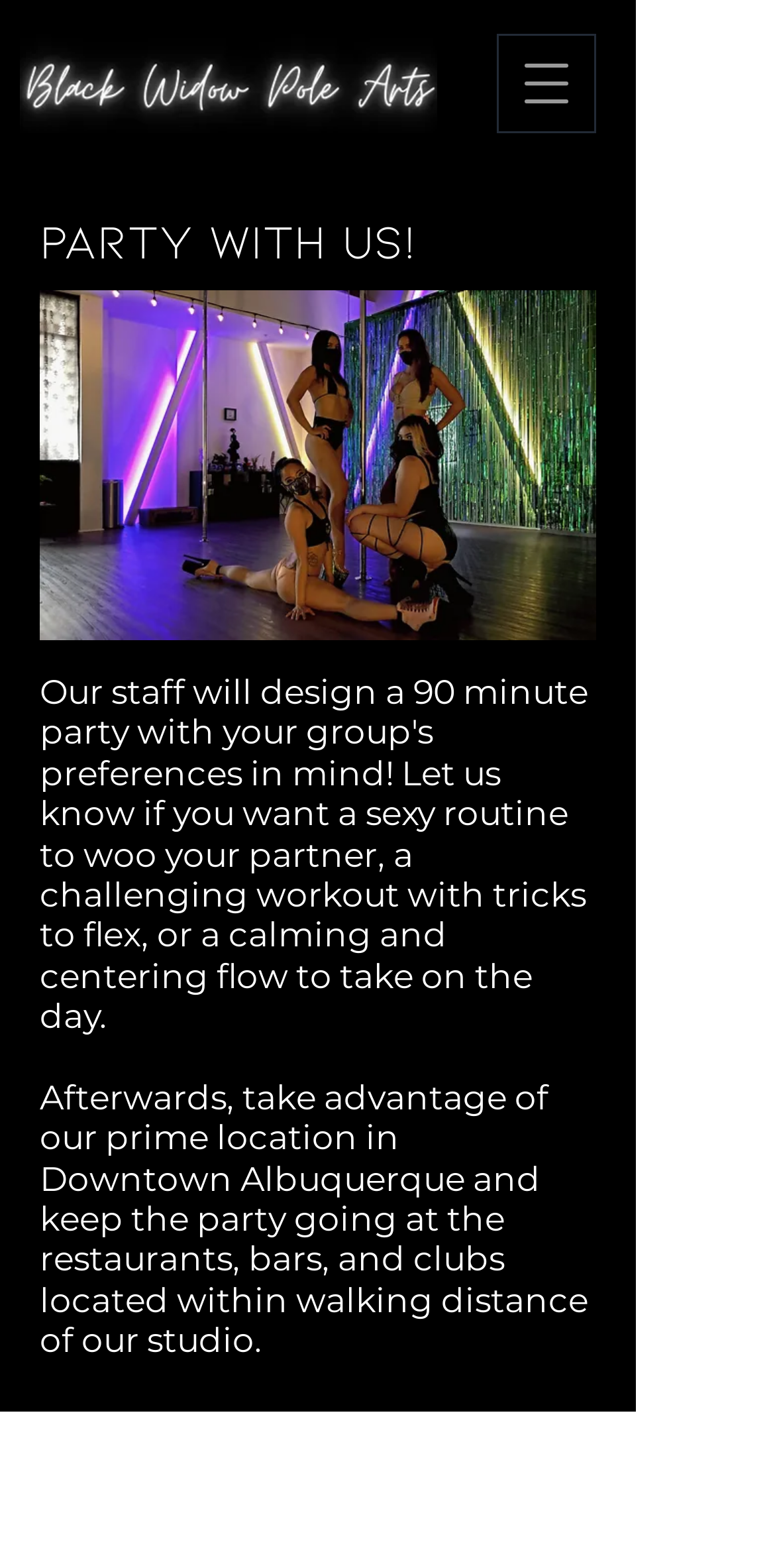What is the location of the studio?
Using the image as a reference, give an elaborate response to the question.

I inferred this answer by reading the text 'Afterwards, take advantage of our prime location in Downtown Albuquerque and keep the party going at the restaurants, bars, and clubs located within walking distance of our studio.' which suggests that the studio is located in Downtown Albuquerque.